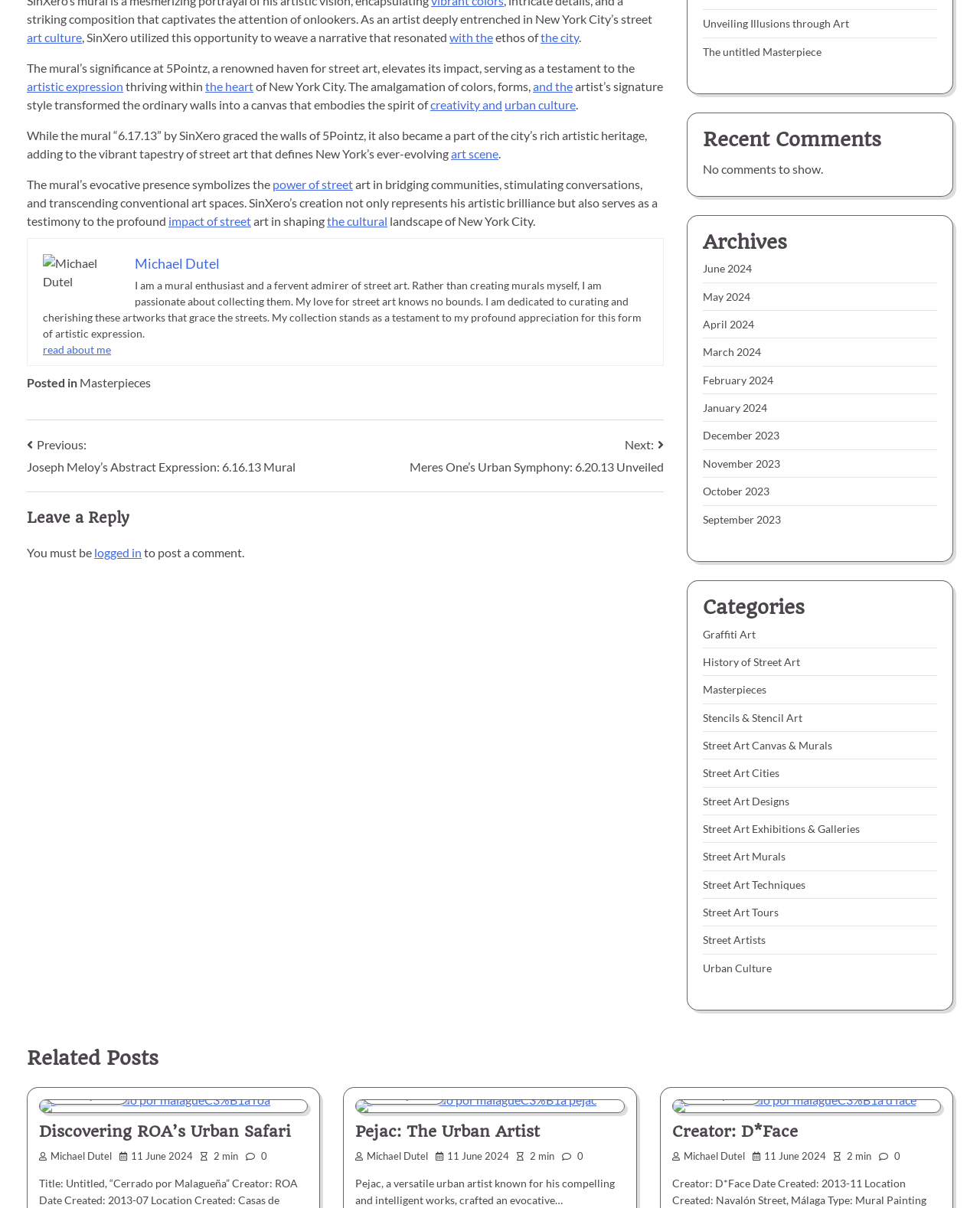What is the category of the post?
Could you answer the question with a detailed and thorough explanation?

The category of the post can be found by looking at the content of the webpage, specifically the link 'Posted in Masterpieces' which indicates that the category of the post is Masterpieces.